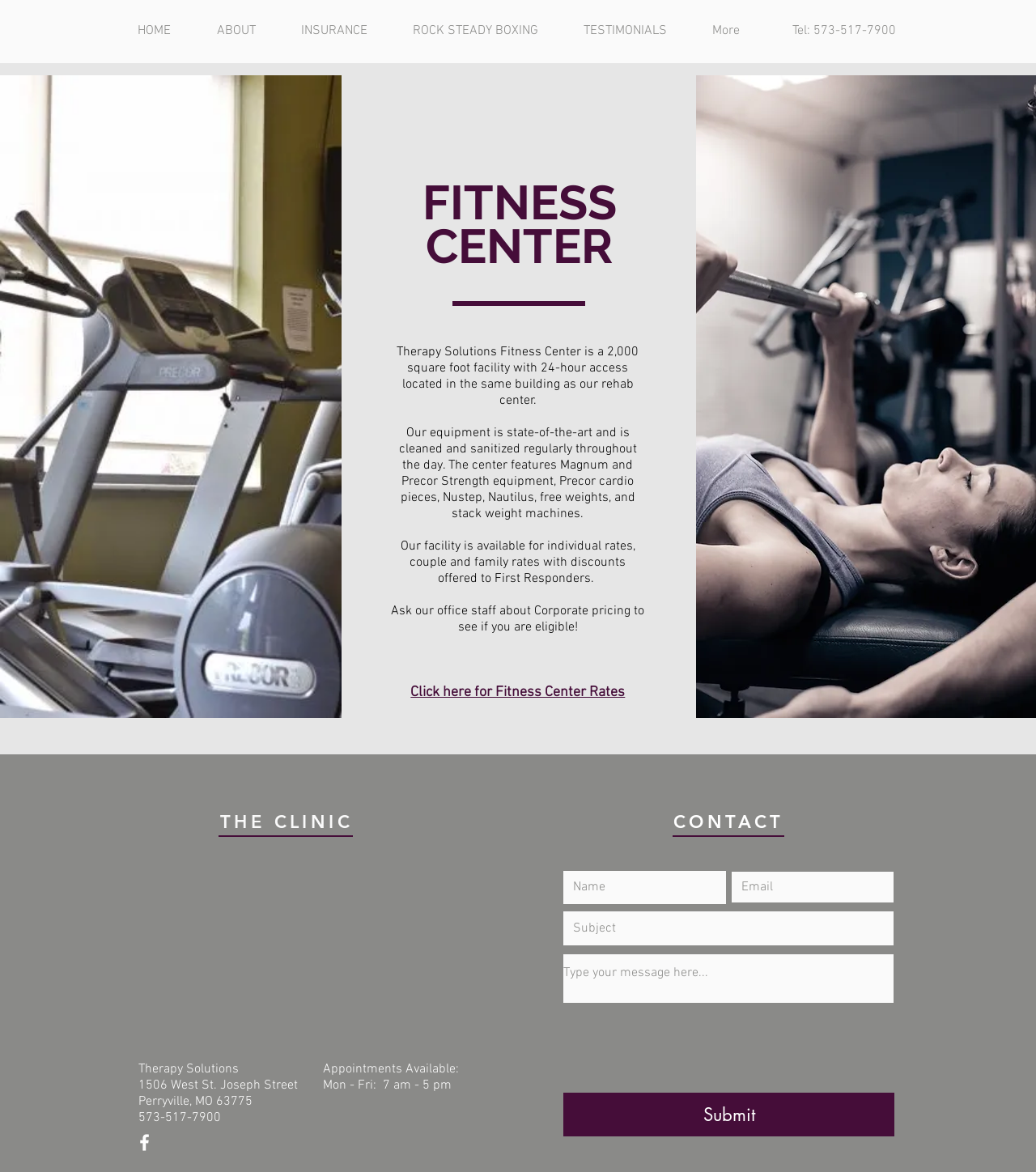Elaborate on the information and visuals displayed on the webpage.

The webpage is about a fitness center called Therapy Solutions Fitness Center. At the top, there is a navigation bar with links to different sections of the website, including "HOME", "ABOUT", "INSURANCE", "ROCK STEADY BOXING", "TESTIMONIALS", and "More". Below the navigation bar, there is a phone number "Tel: 573-517-7900" displayed.

The main content of the webpage is divided into two sections. The left section has a heading "FITNESS CENTER" in two lines, with "FITNESS" on the first line and "CENTER" on the second line. Below the heading, there is a paragraph describing the fitness center, mentioning its size, equipment, and cleaning schedule. There are also paragraphs about the rates and discounts offered to First Responders and corporate pricing.

On the right side of the main content, there is a section with a heading "THE CLINIC", which displays the address, phone number, and social media link of the clinic. Below this section, there is a contact form with fields for name, email, subject, and message, along with a "Submit" button.

At the bottom of the webpage, there is a social media bar with a Facebook icon.